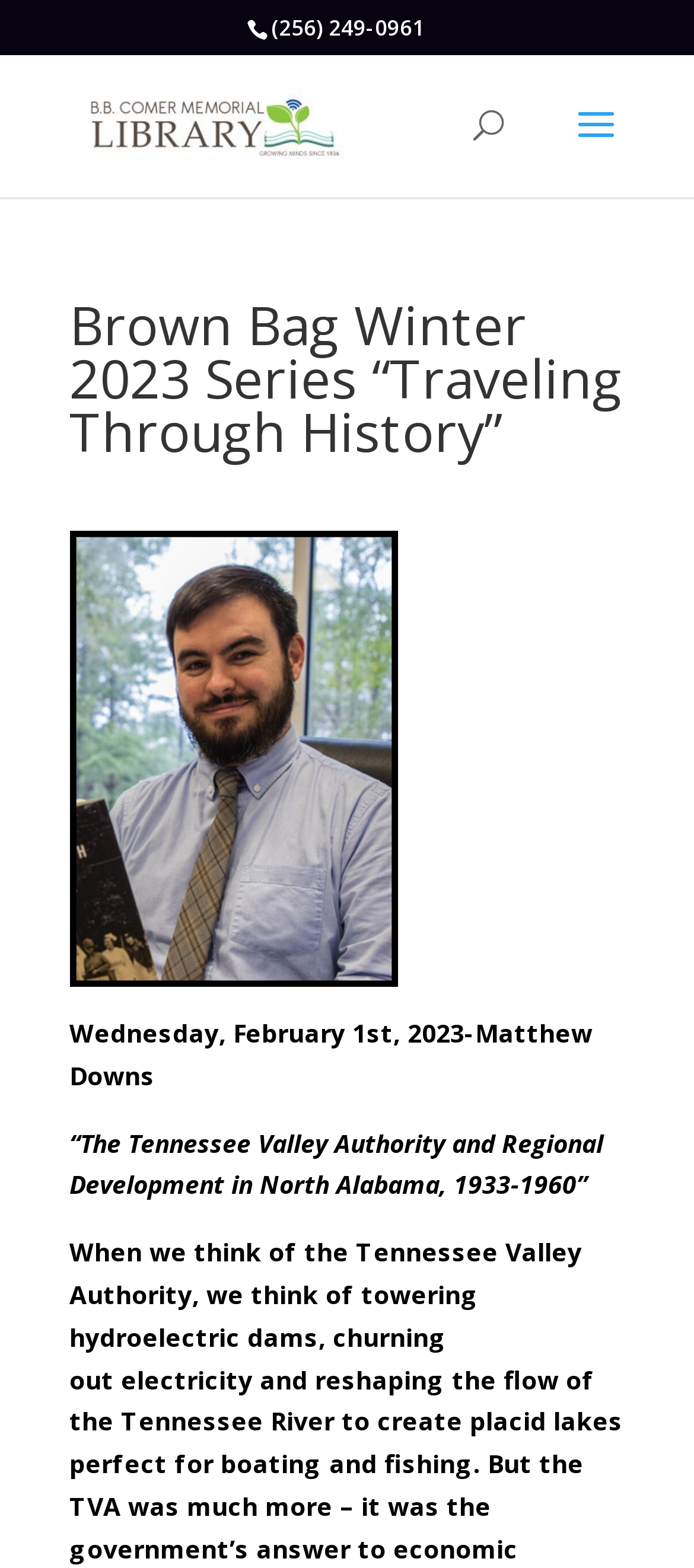Reply to the question below using a single word or brief phrase:
Who is the speaker of the event on February 1st, 2023?

Matthew Downs